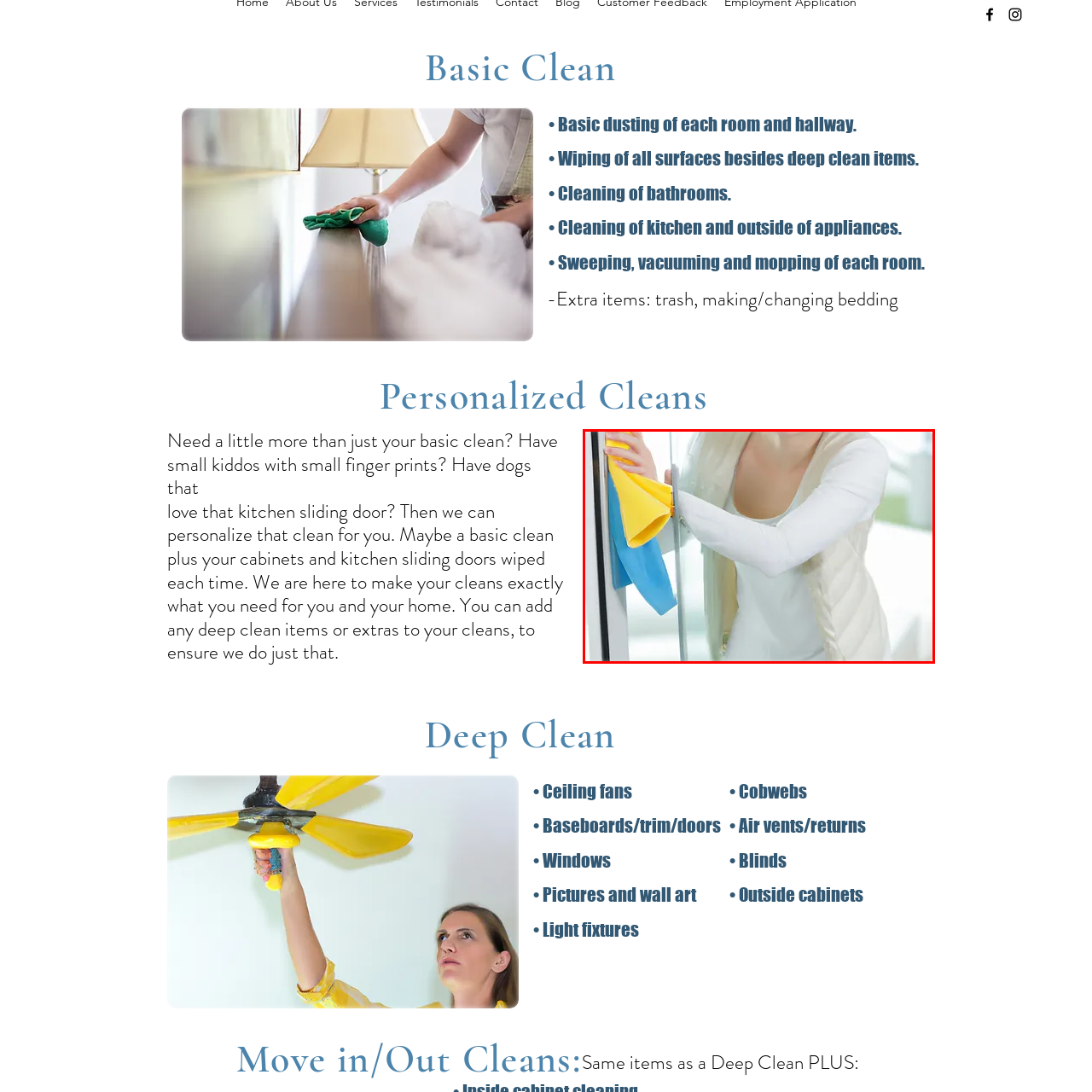Observe the image within the red bounding box carefully and provide an extensive answer to the following question using the visual cues: What type of area is the sliding door?

The image highlights the importance of cleaning high-traffic areas, such as sliding doors, which are prone to smudges and dirt, especially those caused by children or pets.